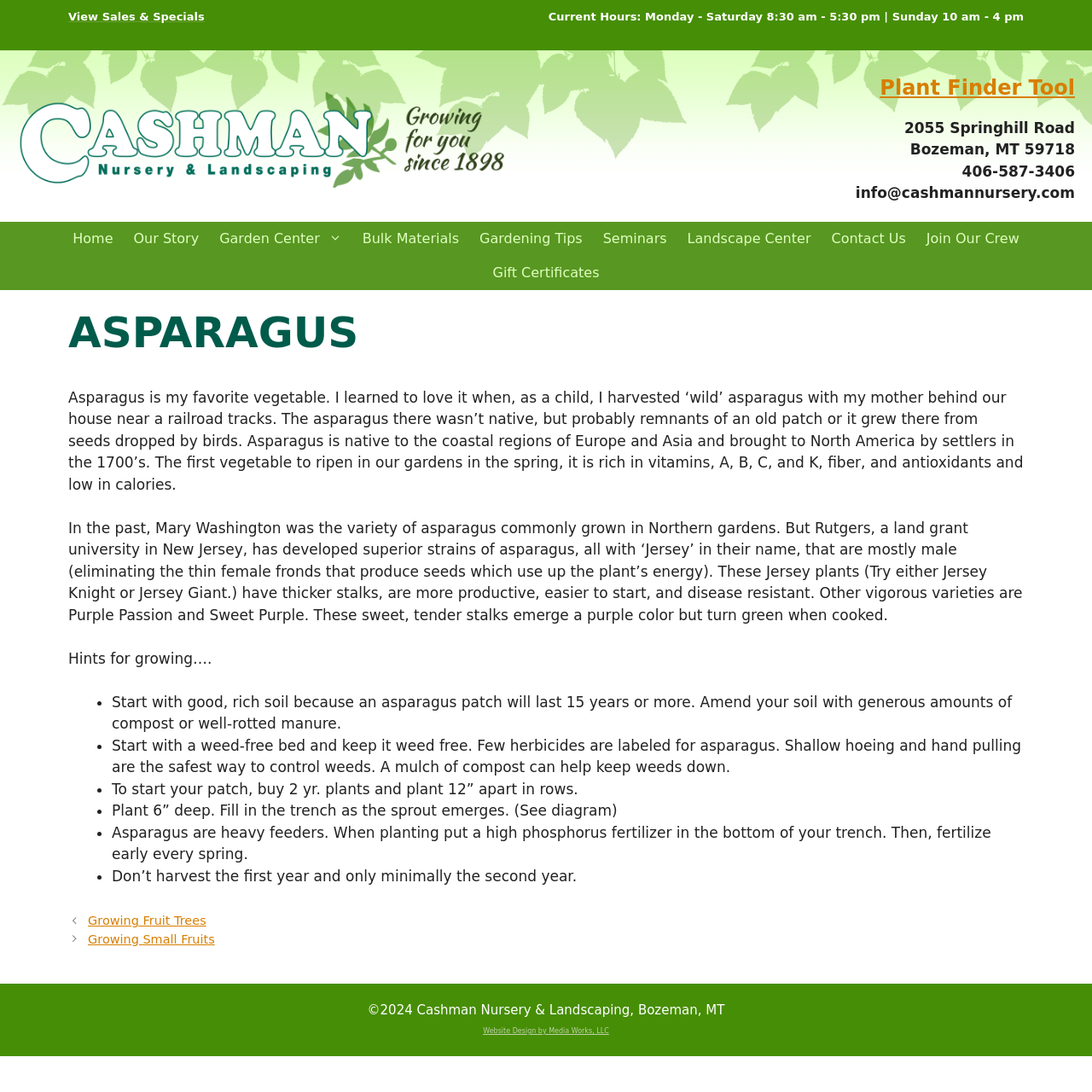Answer the following inquiry with a single word or phrase:
What is the phone number of Cashman Nursery?

406-587-3406